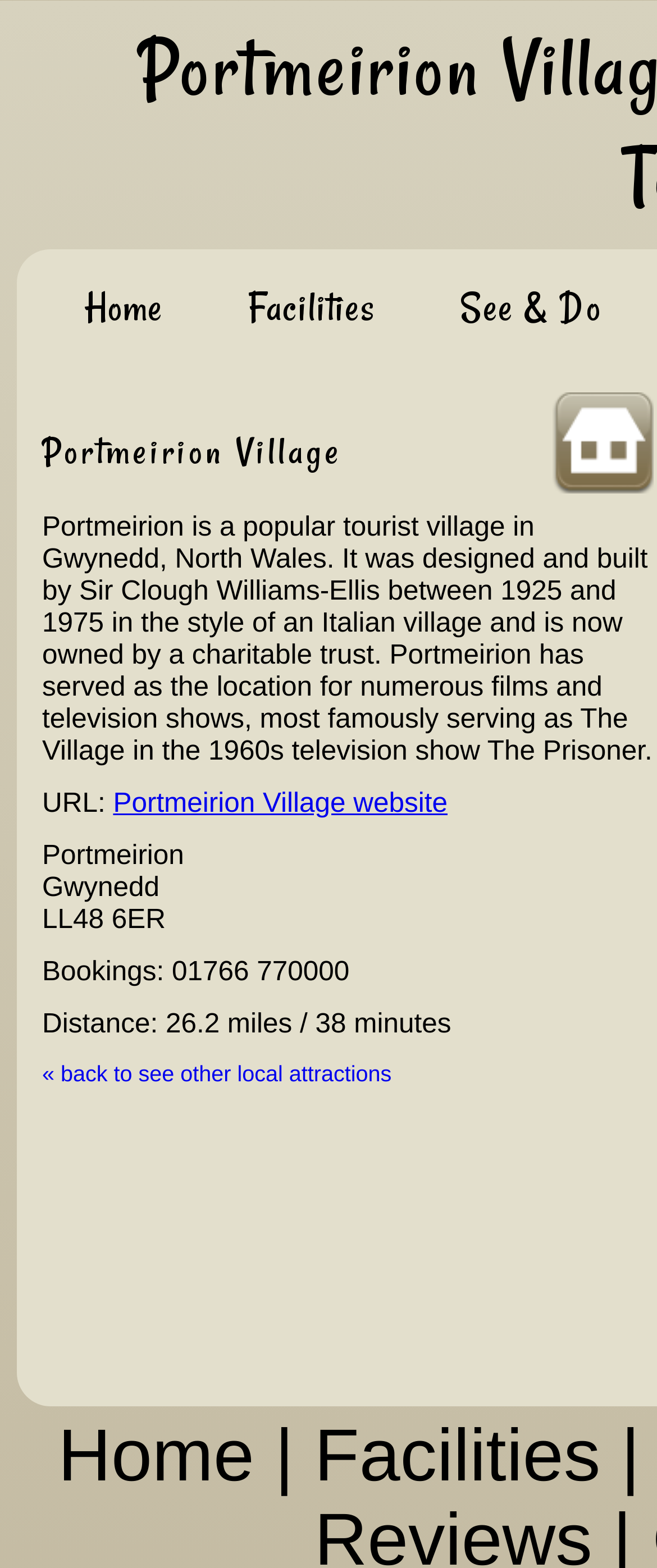Determine the bounding box coordinates of the UI element described by: "See & Do".

[0.636, 0.175, 0.979, 0.219]